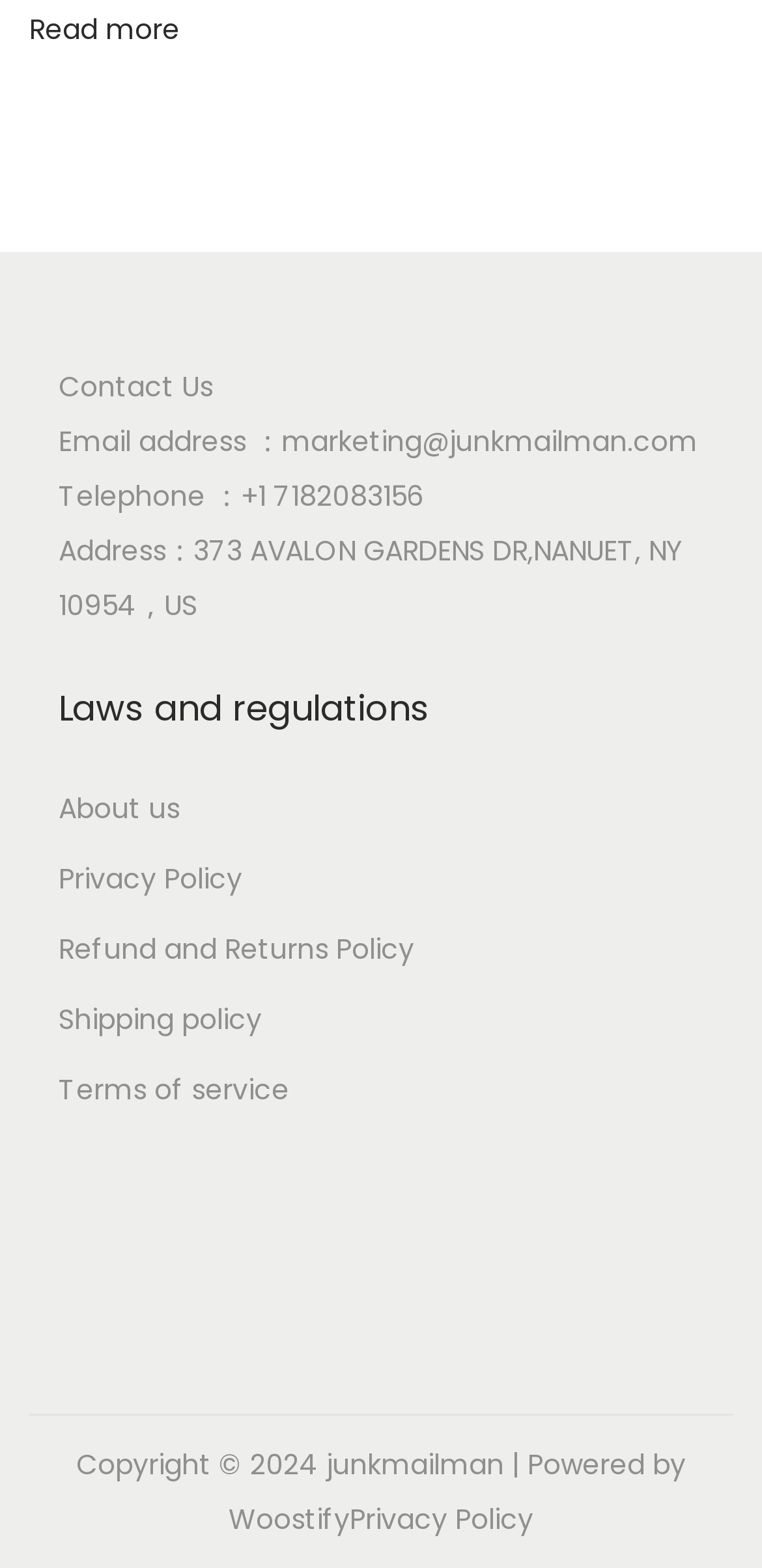Given the following UI element description: "Woostify", find the bounding box coordinates in the webpage screenshot.

[0.3, 0.956, 0.459, 0.981]